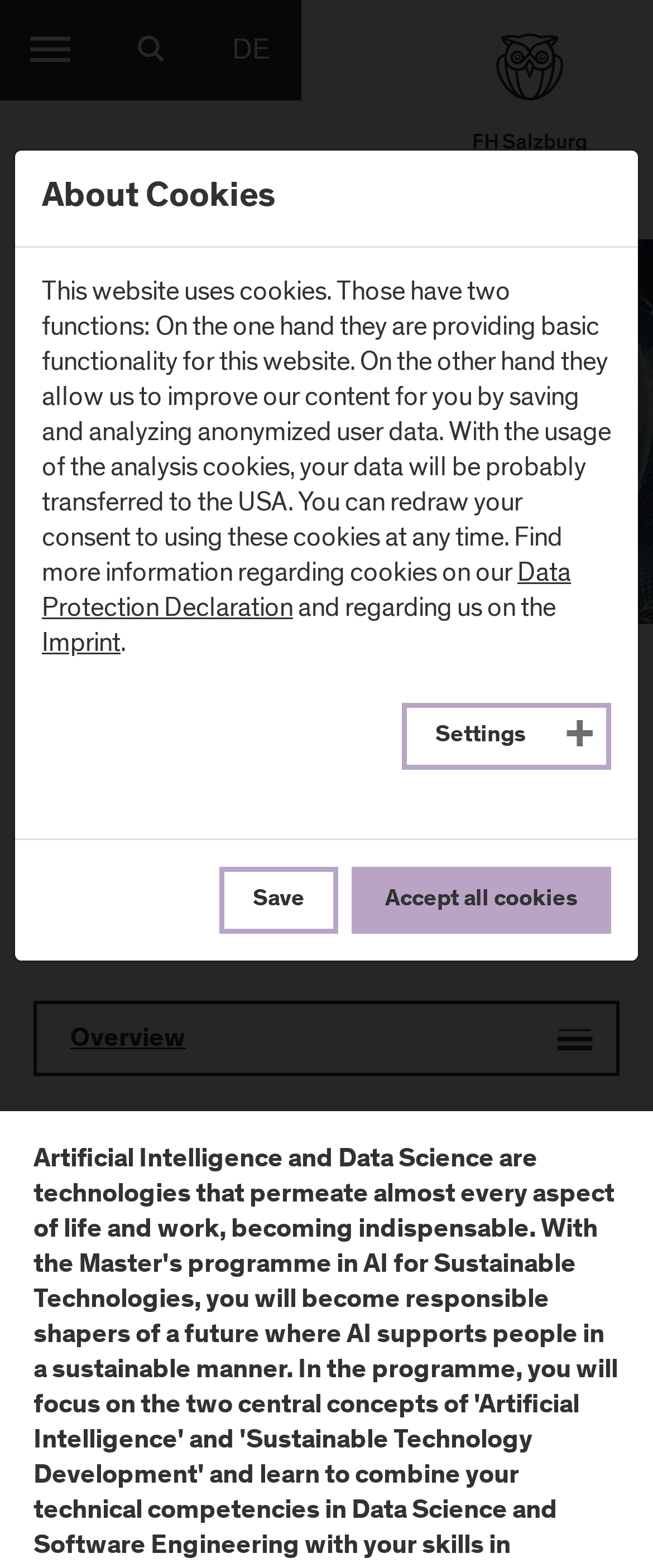Please provide a comprehensive response to the question below by analyzing the image: 
What is the focus of the Master's programme?

I found the focus of the Master's programme by looking at the main heading, which says 'AI for Sustainable Technologies (Master)'. This suggests that the programme focuses on artificial intelligence and sustainable technology.